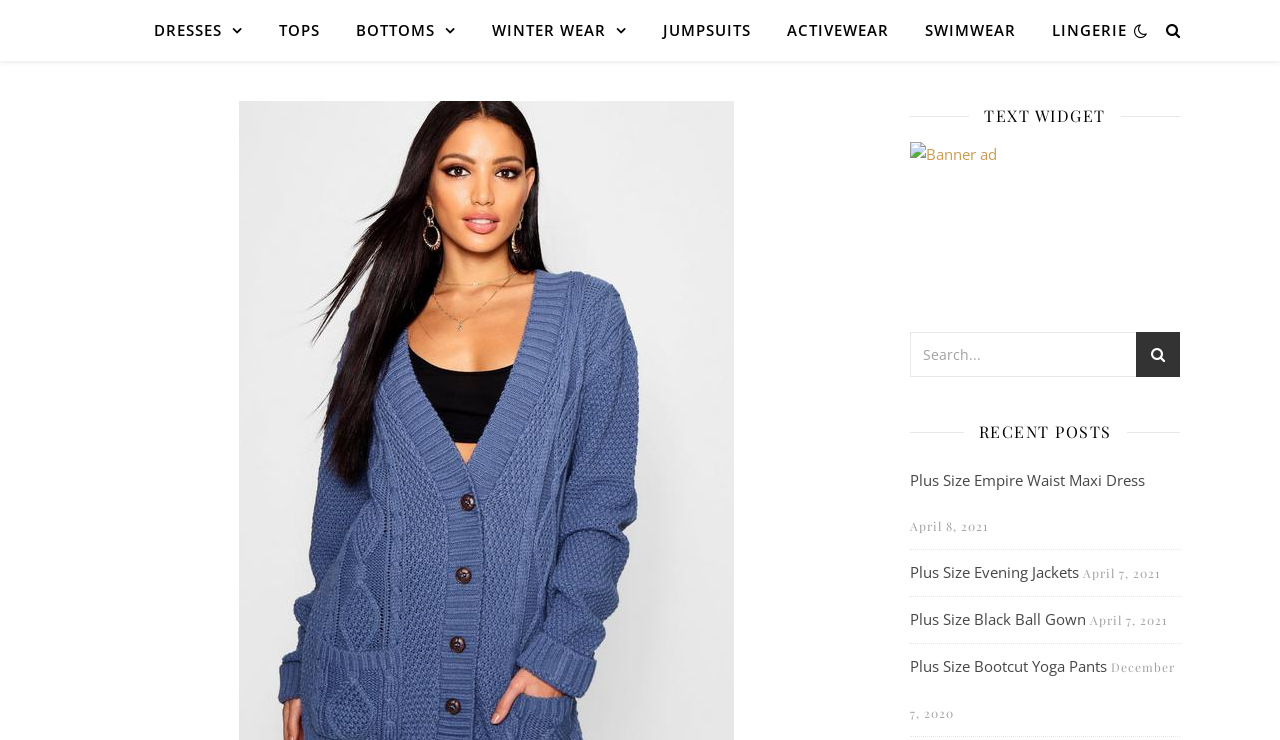What is the type of product in the first recent post?
Answer the question in as much detail as possible.

I examined the first recent post, which is titled 'Plus Size Empire Waist Maxi Dress'. Based on the title, I determined that the type of product is a Maxi Dress.